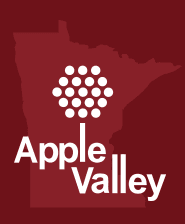Break down the image and provide a full description, noting any significant aspects.

The image features a stylized emblem representing Apple Valley, Minnesota. Set against a deep maroon background, the design incorporates the outline of the state of Minnesota with a distinctive circular pattern of dots, symbolizing community and connectivity, placed prominently above the bold text "Apple Valley." This logo conveys a sense of place, emphasizing the city’s identity within the state and its commitment to a vibrant community spirit.